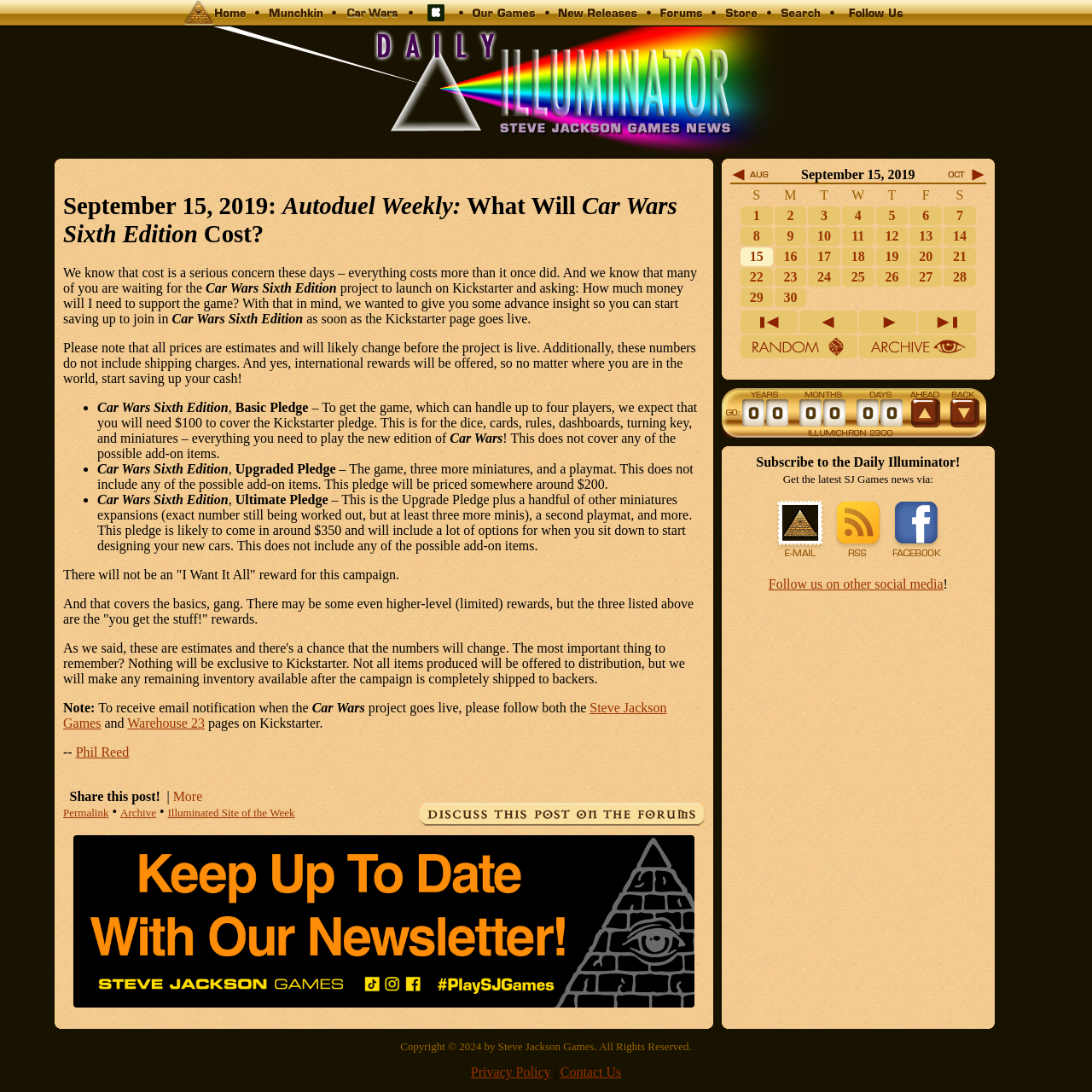Identify the bounding box coordinates of the clickable region to carry out the given instruction: "Search for something".

[0.713, 0.012, 0.753, 0.026]